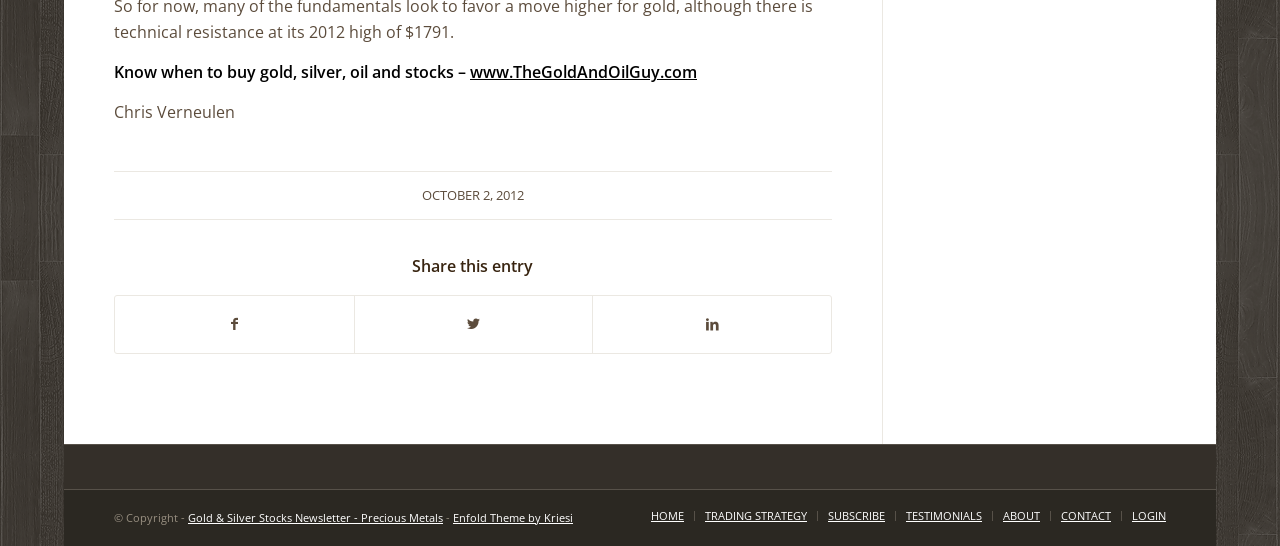Please locate the bounding box coordinates for the element that should be clicked to achieve the following instruction: "Click on the email icon". Ensure the coordinates are given as four float numbers between 0 and 1, i.e., [left, top, right, bottom].

None